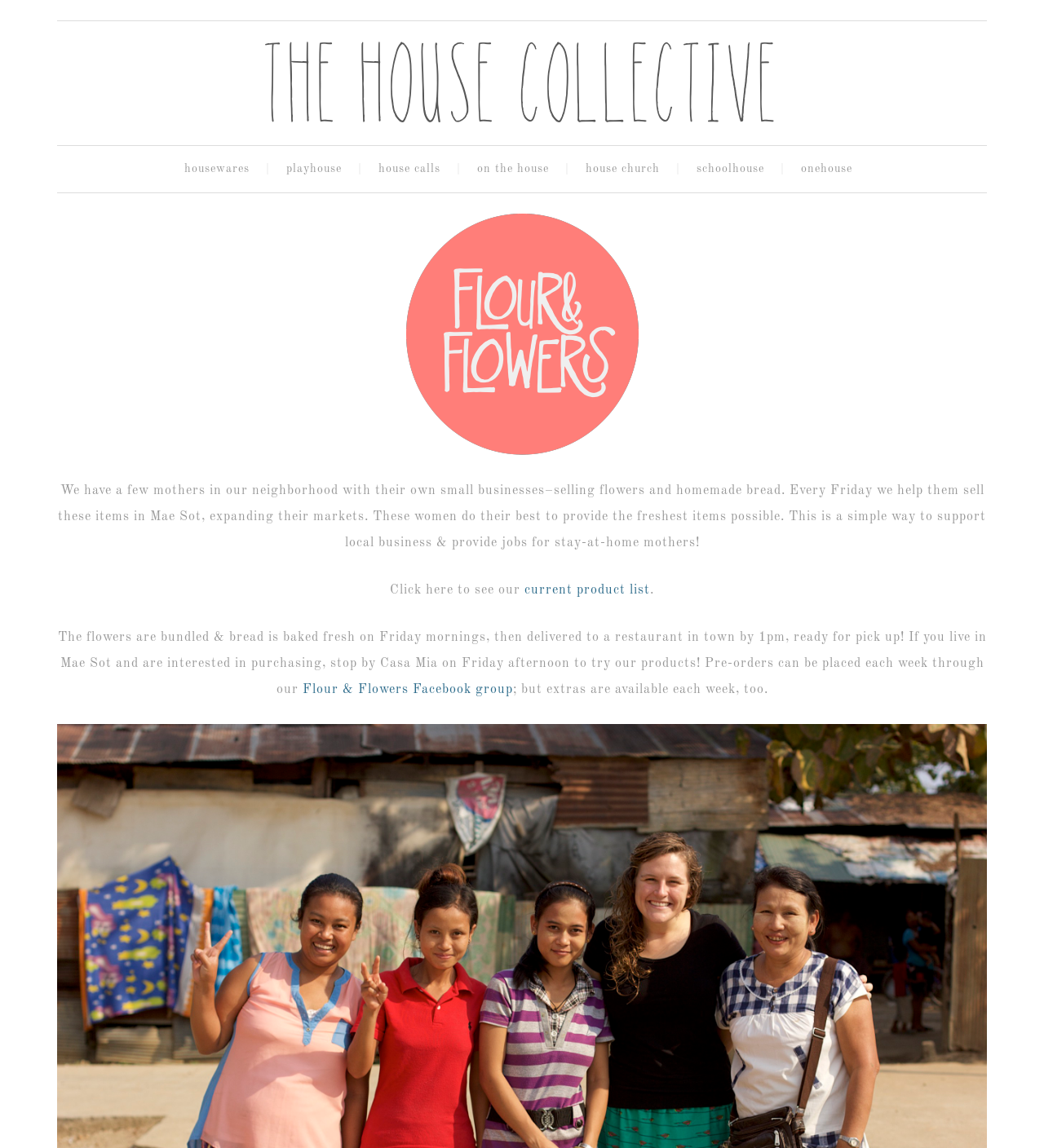Generate a thorough explanation of the webpage's elements.

The webpage is about The House Collective, with a prominent link to the main page at the top center of the page. Below this, there is a navigation menu labeled "Main" that spans across the top of the page, containing 7 links: "housewares", "playhouse", "house calls", "on the house", "house church", "schoolhouse", and "onehouse". 

To the right of the navigation menu, there is a logo image of Flour & Flowers, with a link to it. Below the logo, there is a block of text that describes a local business initiative, where mothers in the neighborhood sell flowers and homemade bread every Friday in Mae Sot. The text explains that this initiative supports local businesses and provides jobs for stay-at-home mothers.

Underneath this text, there is a link to a current product list, and a paragraph of text that explains the process of how the flowers and bread are prepared and delivered to a restaurant in town. The text also mentions that pre-orders can be placed through the Flour & Flowers Facebook group, which is linked. Finally, there is a sentence that mentions extras are available each week.